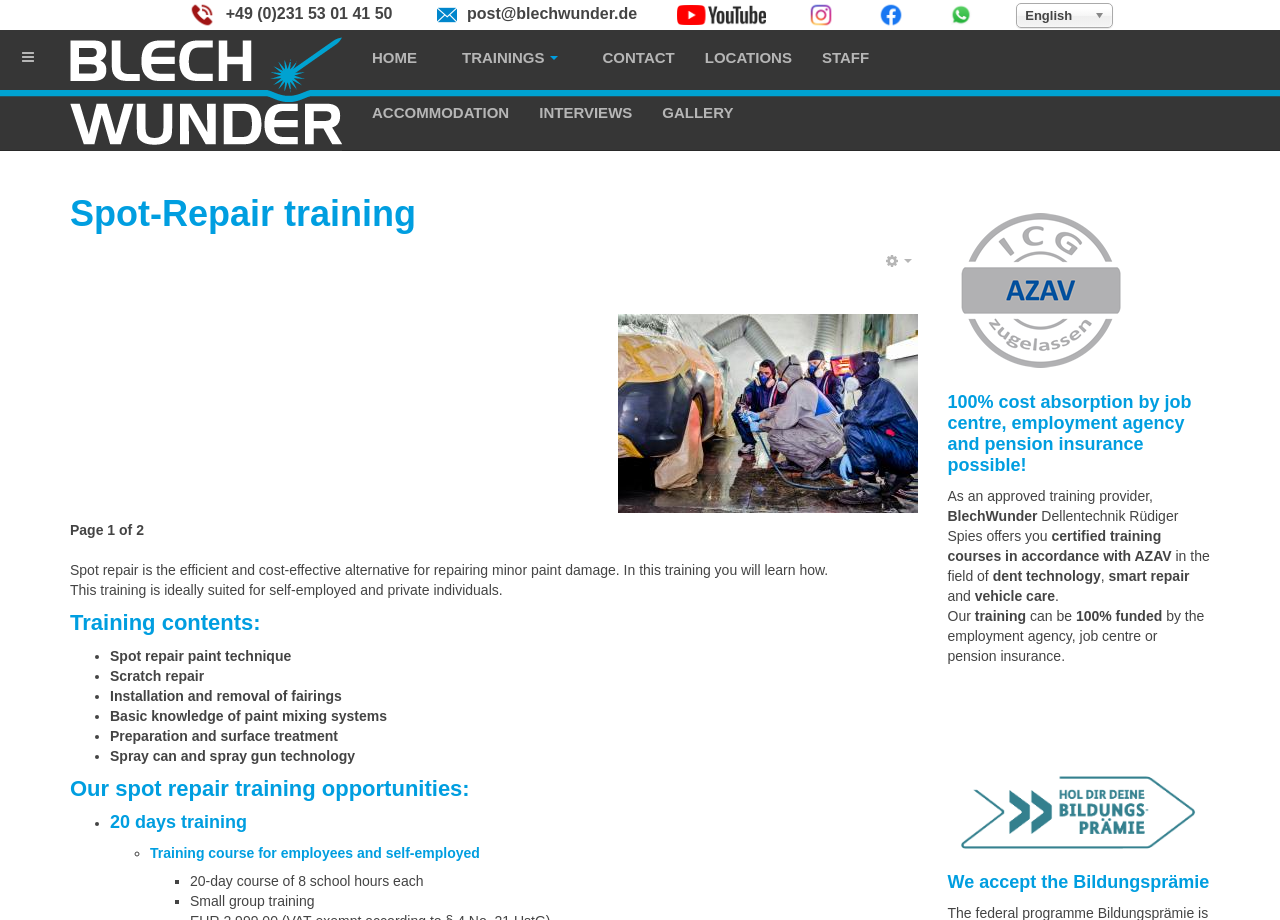Given the description: "Business Formation & Succession Plans", determine the bounding box coordinates of the UI element. The coordinates should be formatted as four float numbers between 0 and 1, [left, top, right, bottom].

None